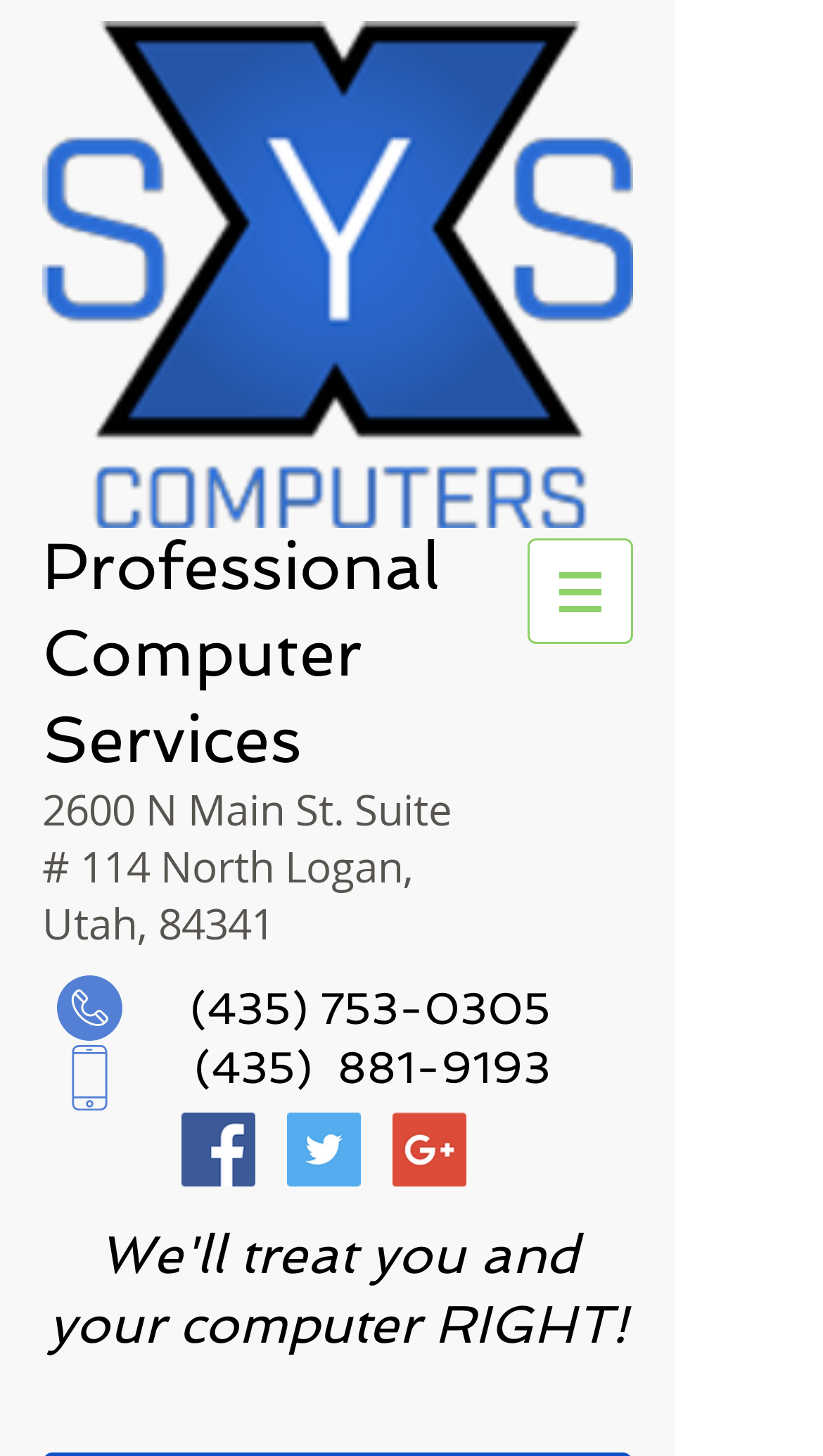Determine the main headline of the webpage and provide its text.

Professional Computer Services